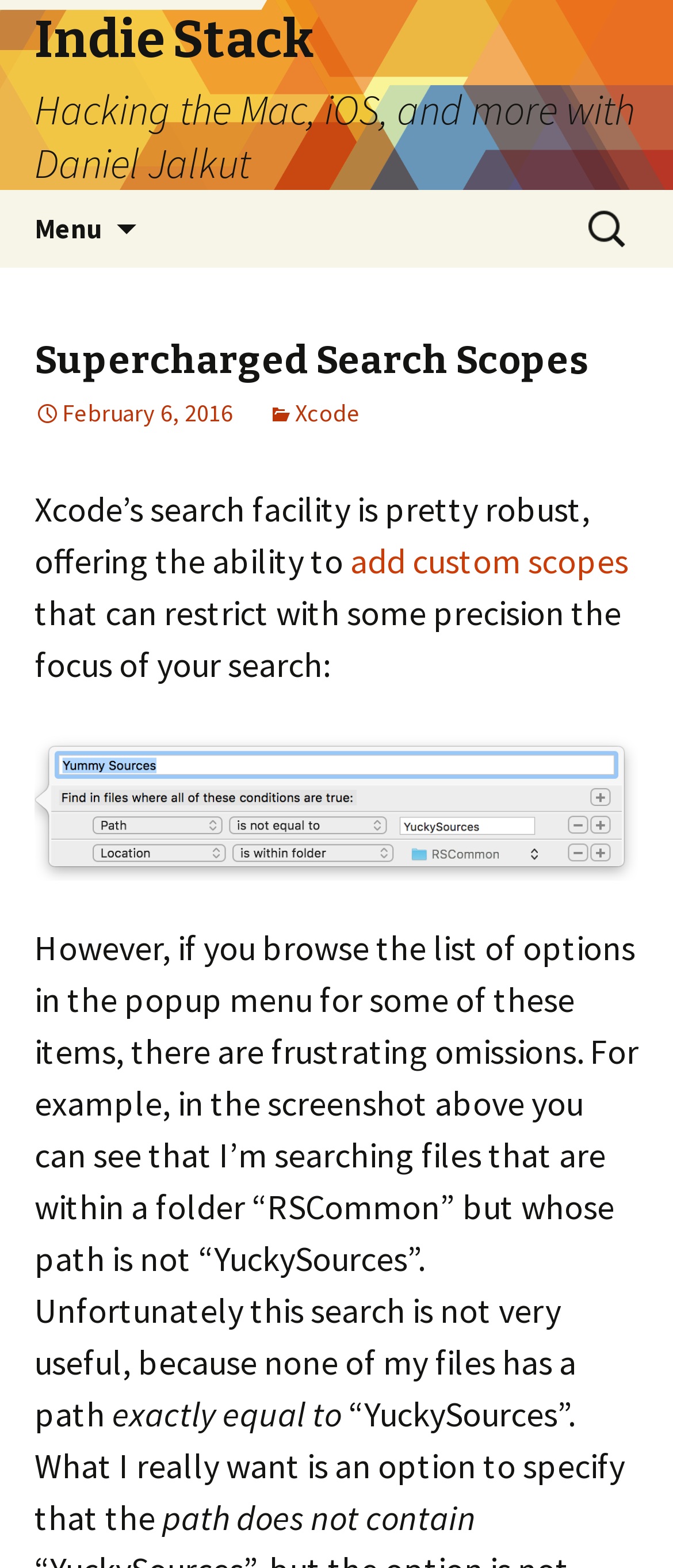What is the author of the article?
Answer the question with as much detail as you can, using the image as a reference.

I found the author's name by examining the link element 'Indie Stack Hacking the Mac, iOS, and more with Daniel Jalkut' which contains the author's name.